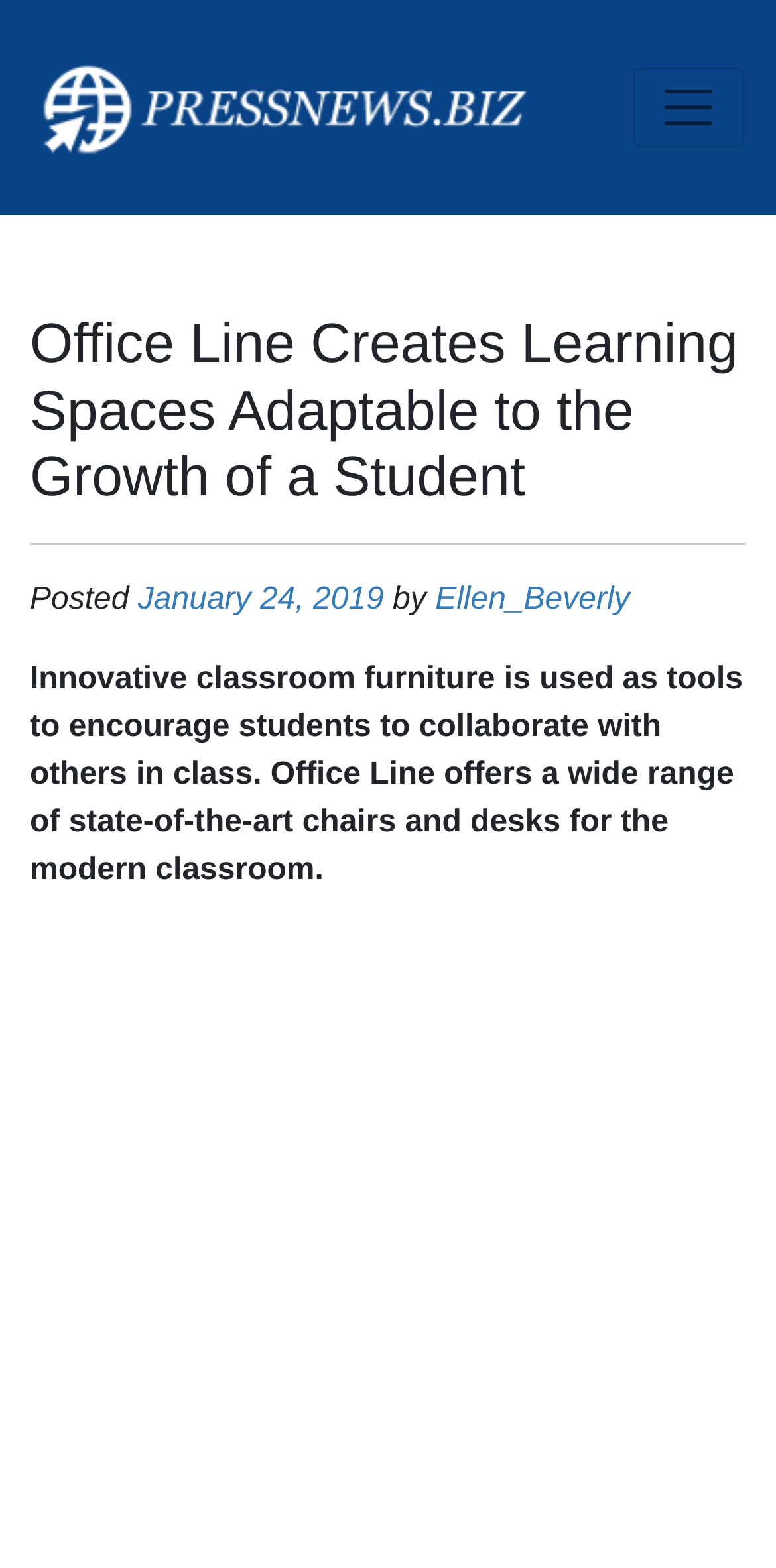Use a single word or phrase to respond to the question:
What is the focus of Office Line's learning spaces?

Student growth